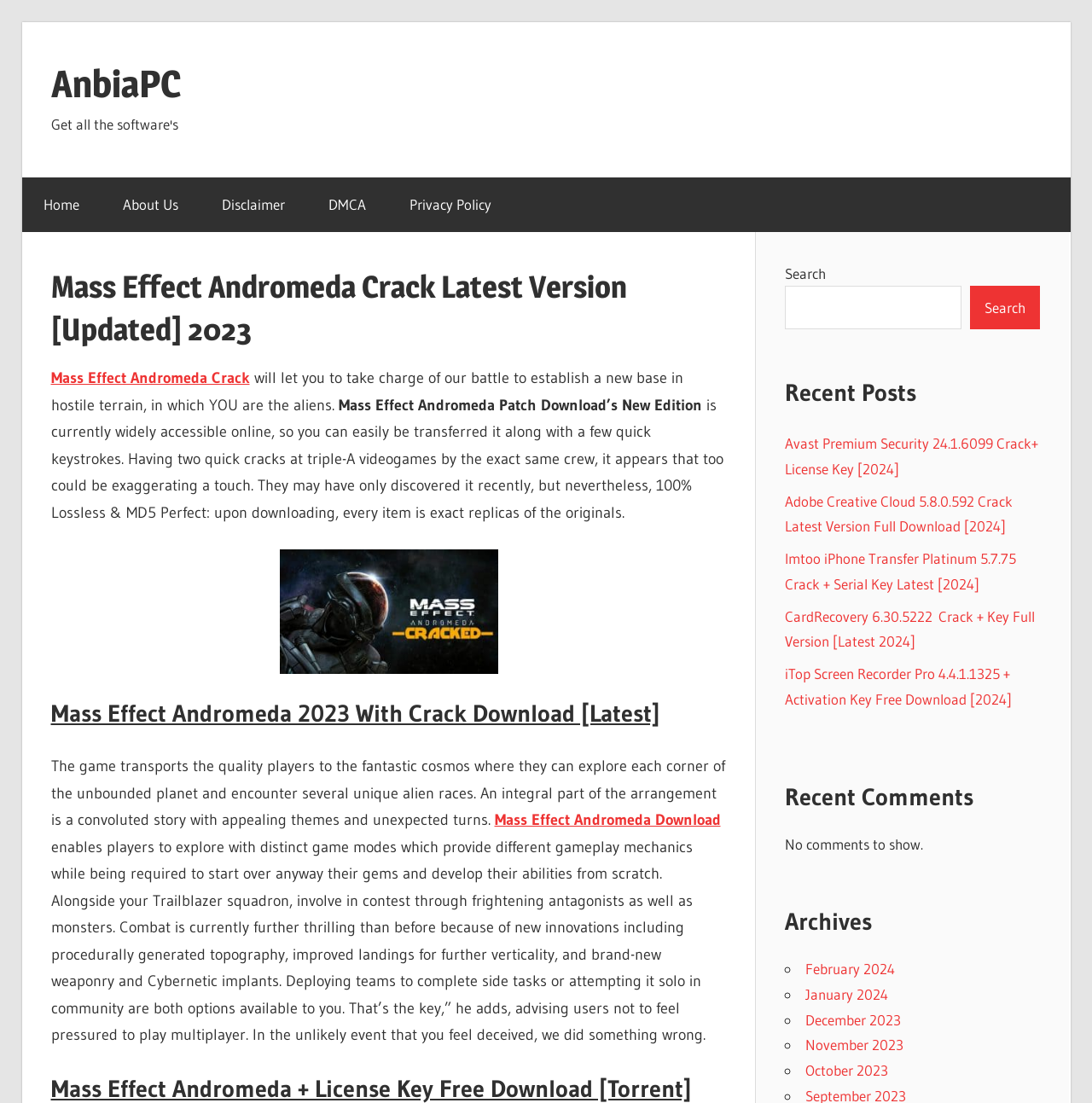Based on the provided description, "Home", find the bounding box of the corresponding UI element in the screenshot.

[0.02, 0.161, 0.093, 0.21]